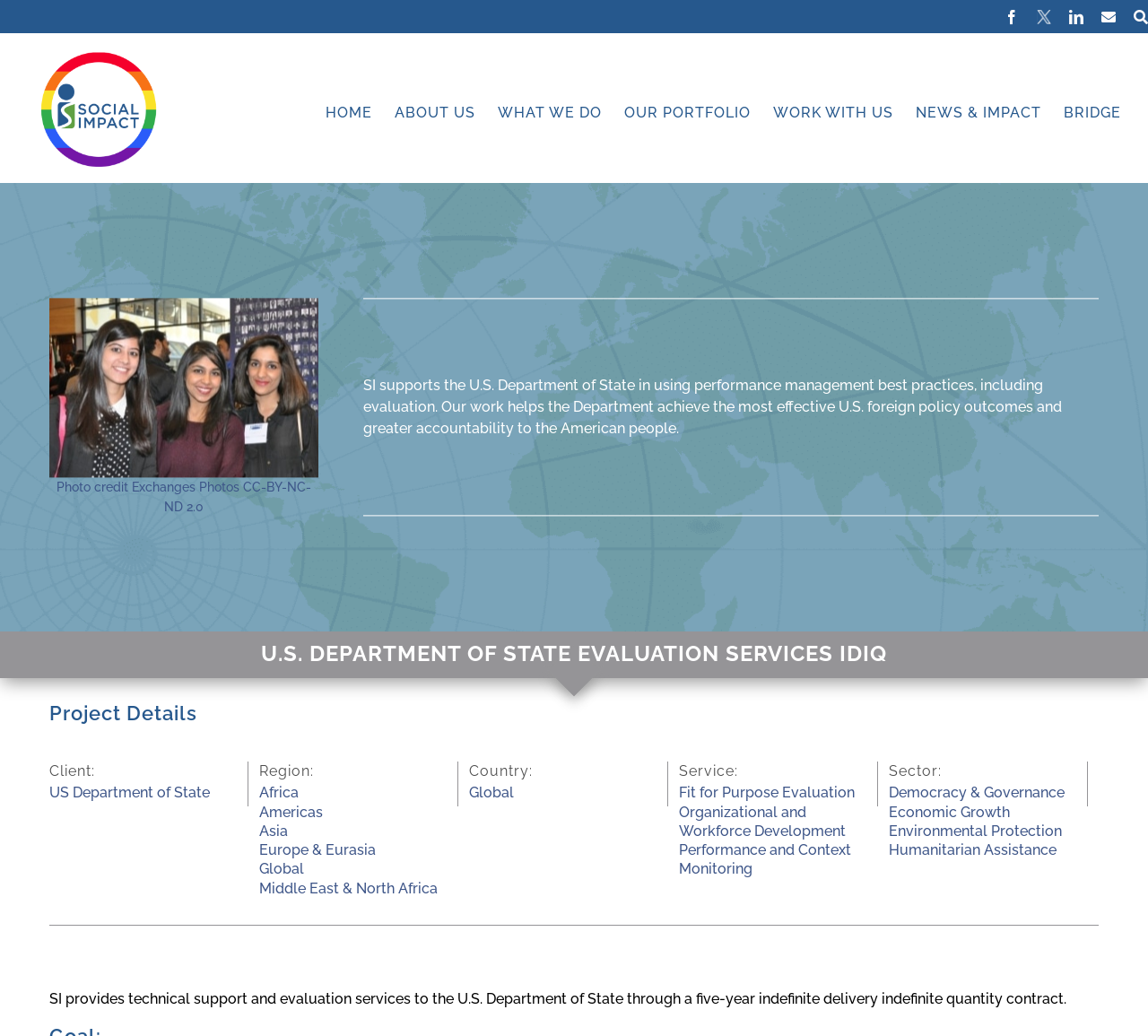Locate the bounding box coordinates of the area that needs to be clicked to fulfill the following instruction: "Navigate to HOME page". The coordinates should be in the format of four float numbers between 0 and 1, namely [left, top, right, bottom].

[0.284, 0.092, 0.324, 0.126]